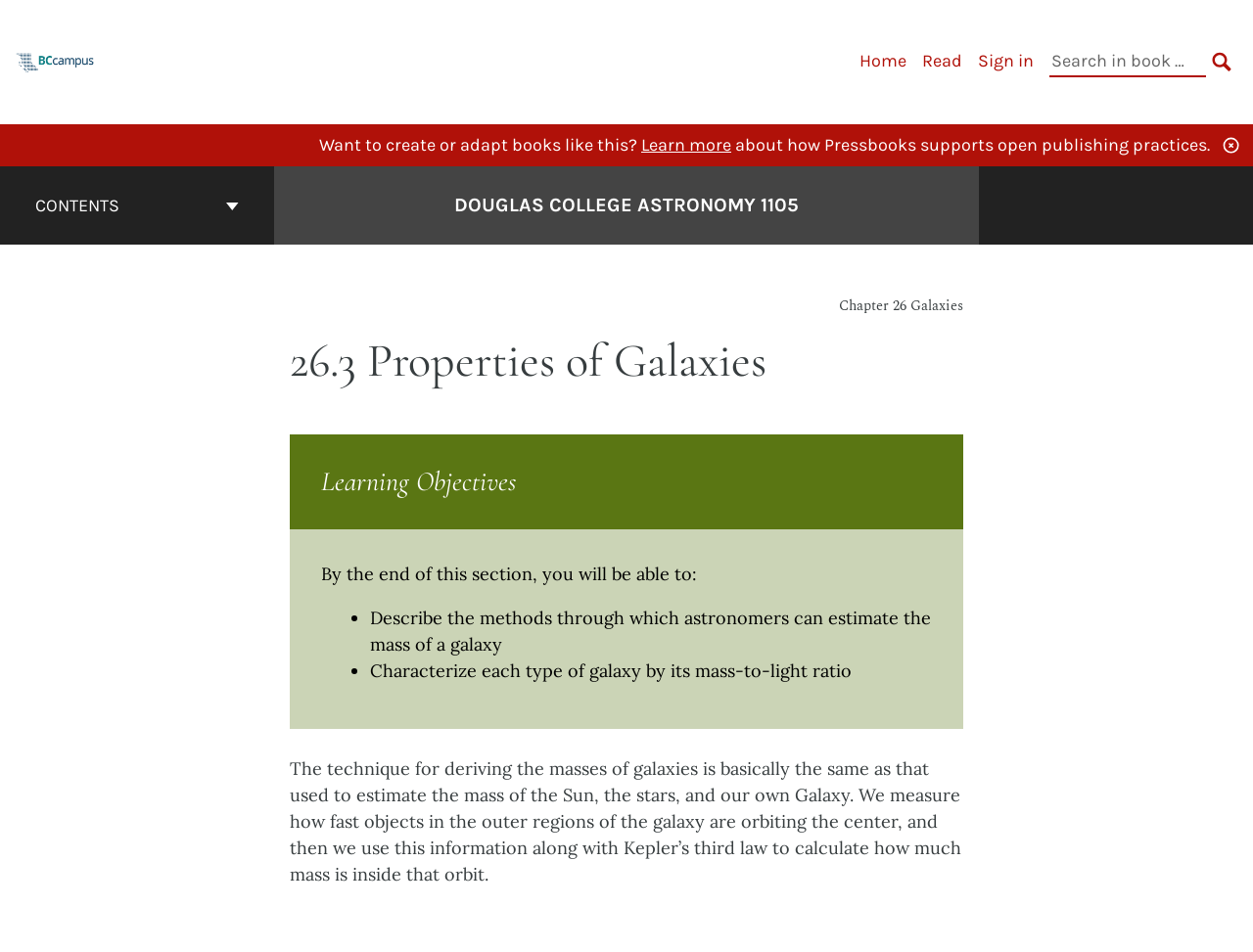Locate the bounding box coordinates of the element you need to click to accomplish the task described by this instruction: "navigate to Home".

None